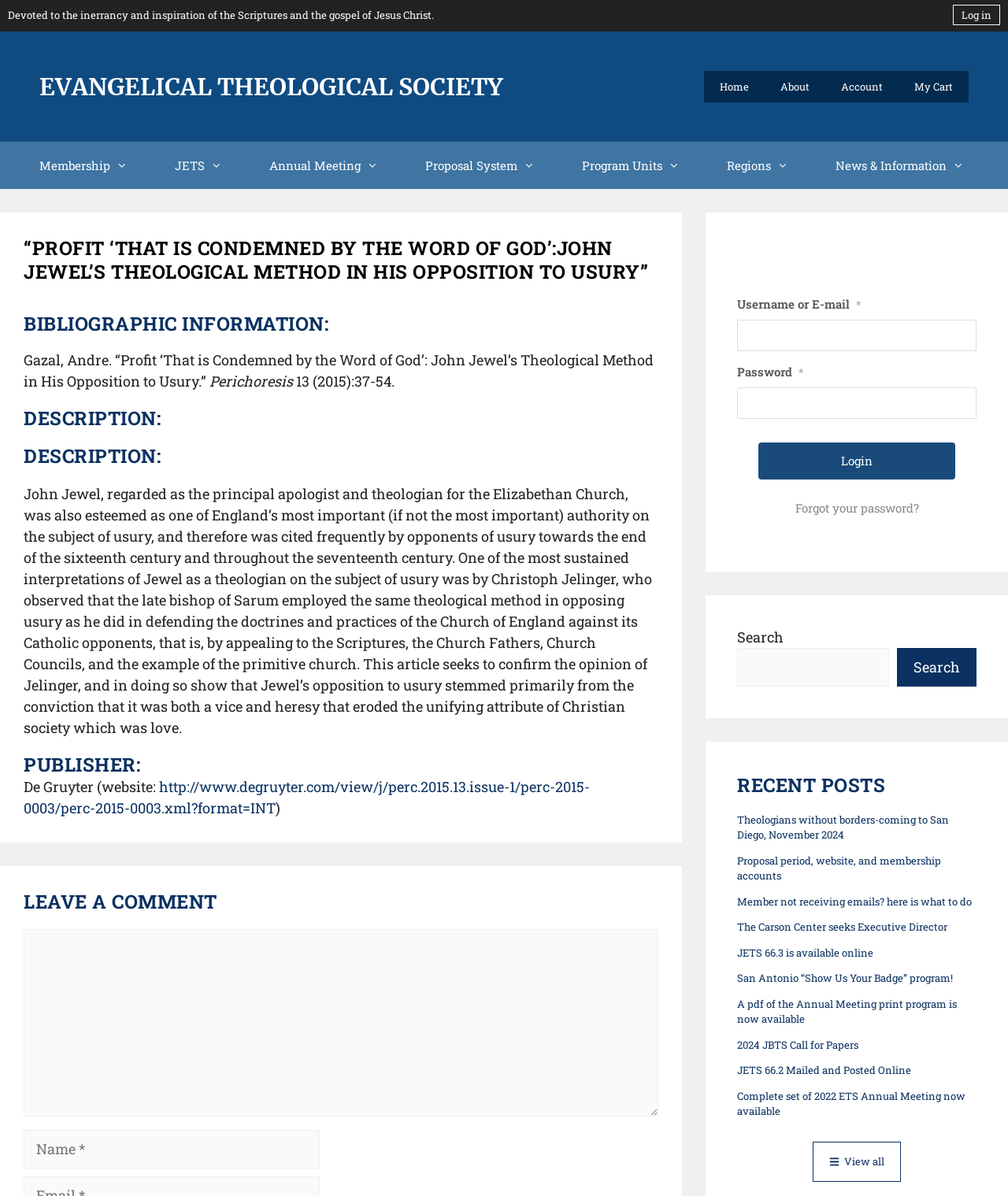Locate and provide the bounding box coordinates for the HTML element that matches this description: "parent_node: Comment name="author" placeholder="Name *"".

[0.023, 0.944, 0.317, 0.977]